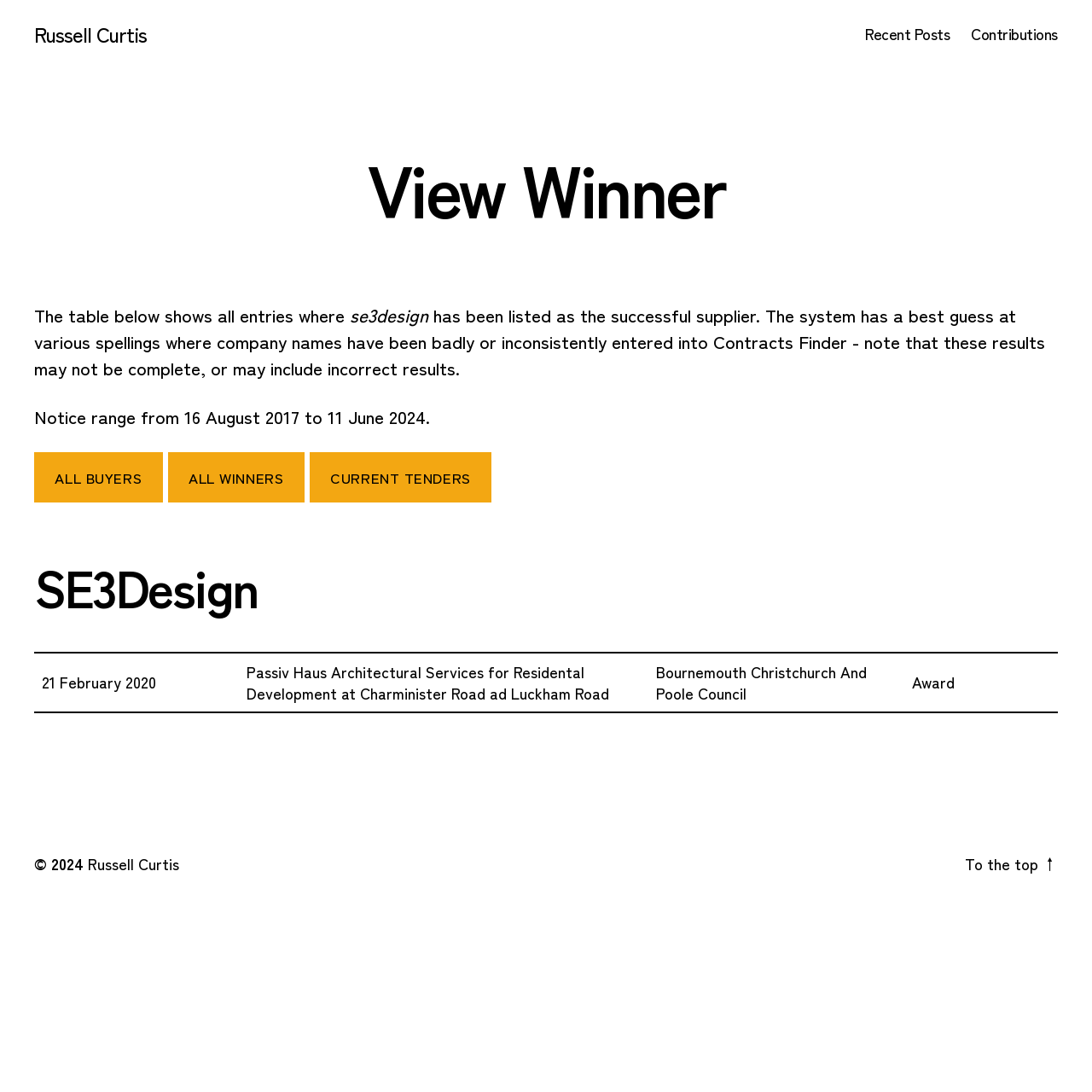Locate and provide the bounding box coordinates for the HTML element that matches this description: "Contributions".

[0.889, 0.023, 0.969, 0.04]